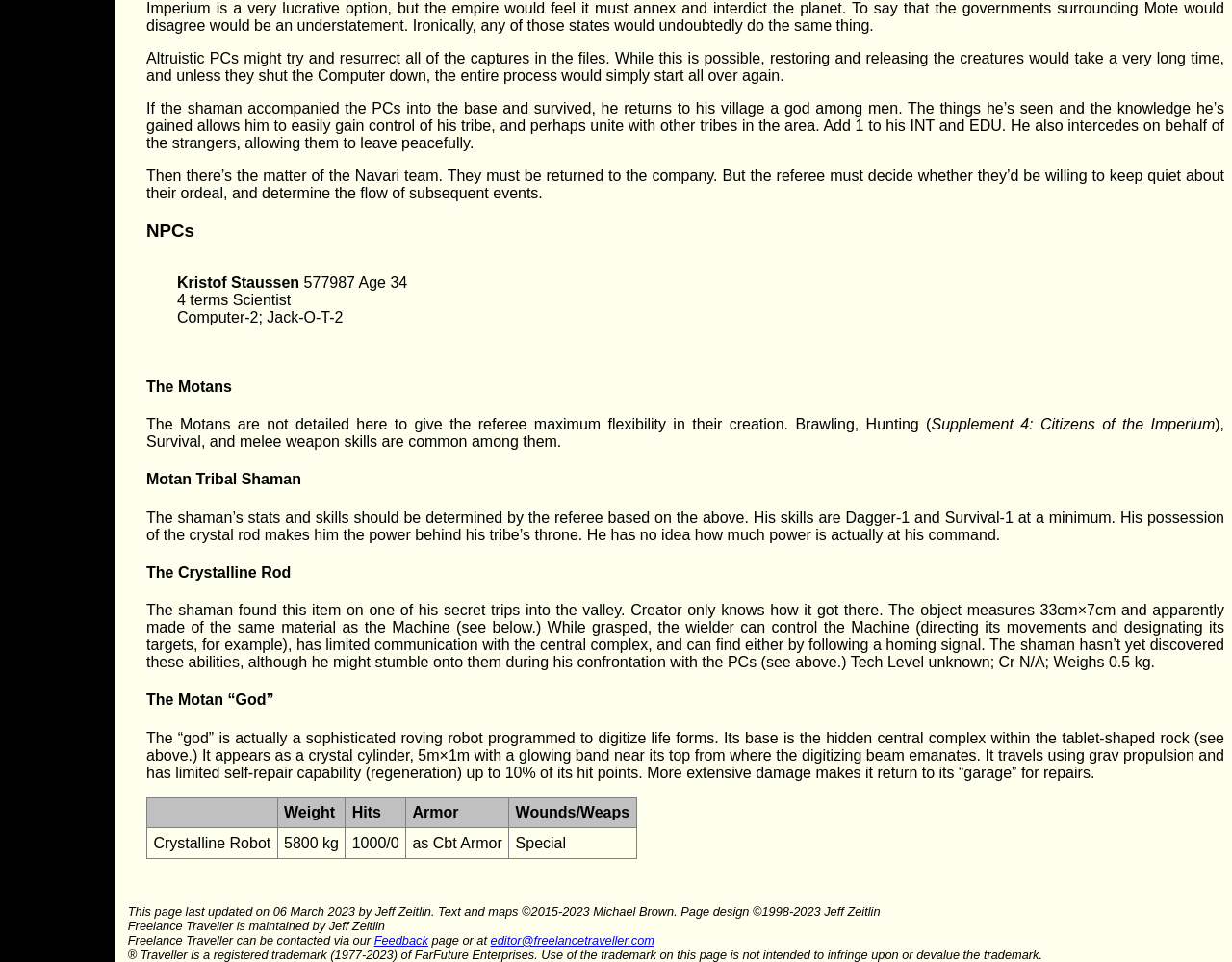Using the provided element description "editor@freelancetraveller.com", determine the bounding box coordinates of the UI element.

[0.398, 0.97, 0.531, 0.985]